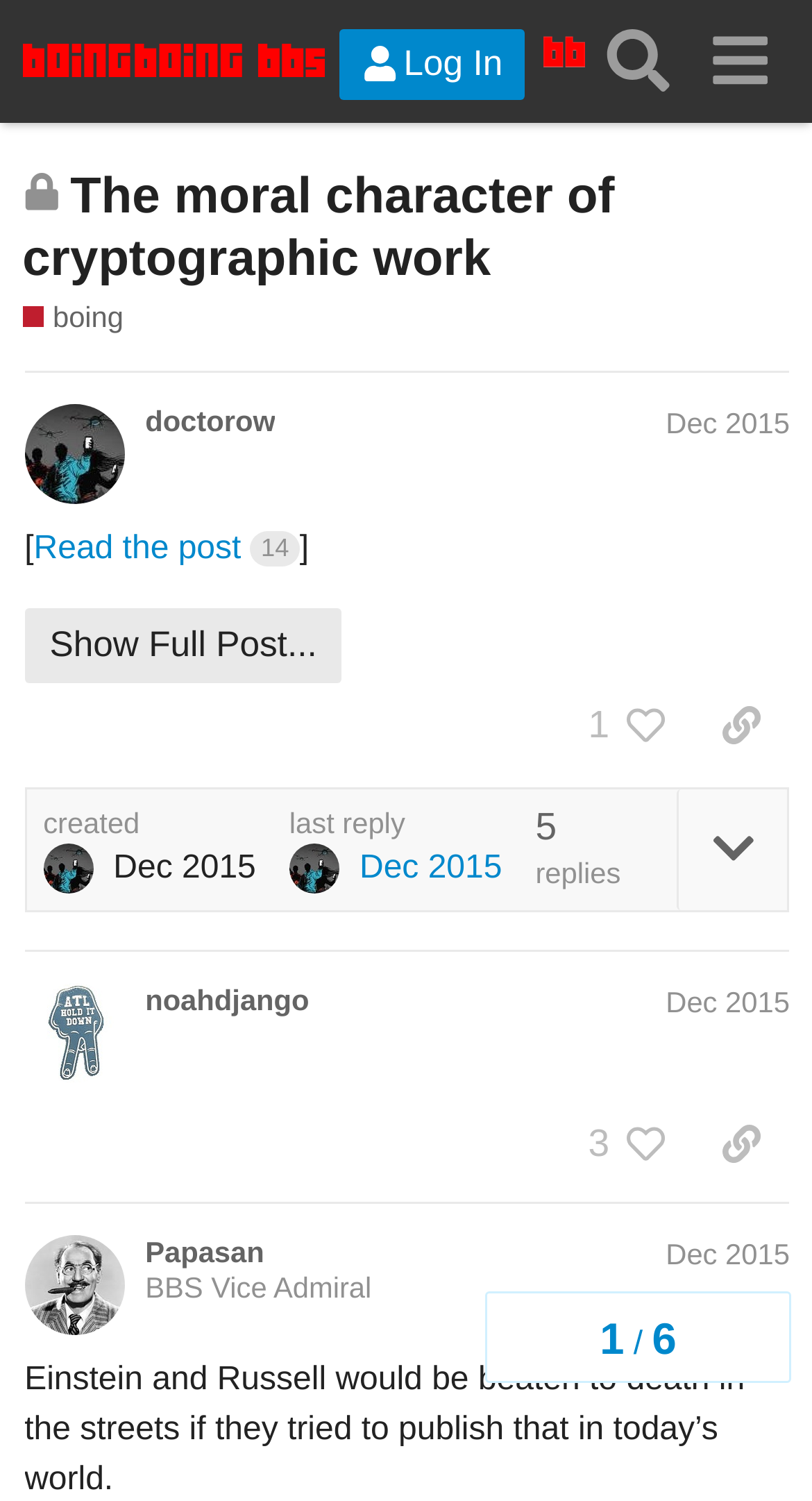Can you find and provide the main heading text of this webpage?

The moral character of cryptographic work